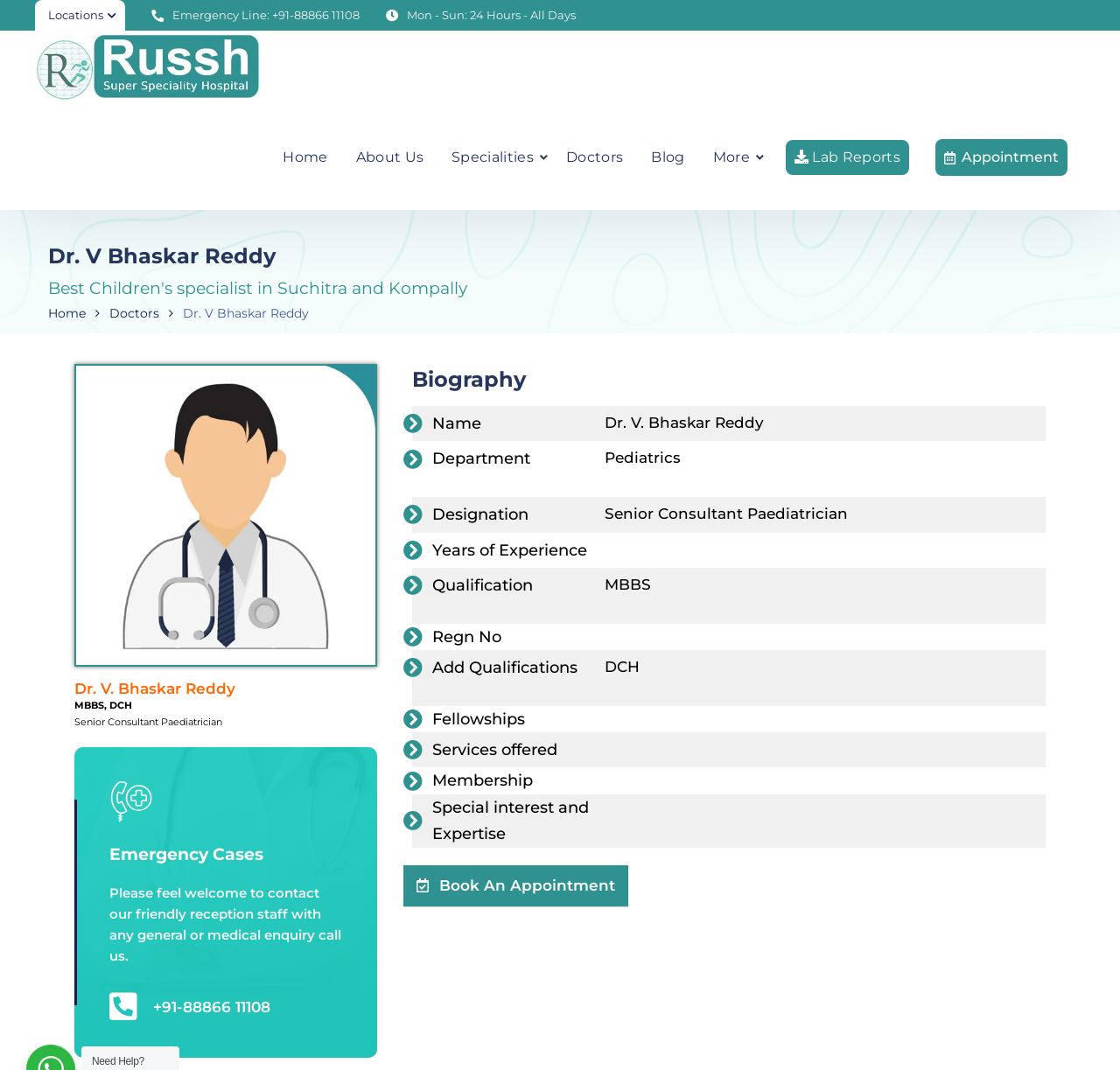What is the doctor's specialization?
Refer to the image and respond with a one-word or short-phrase answer.

Pediatrics